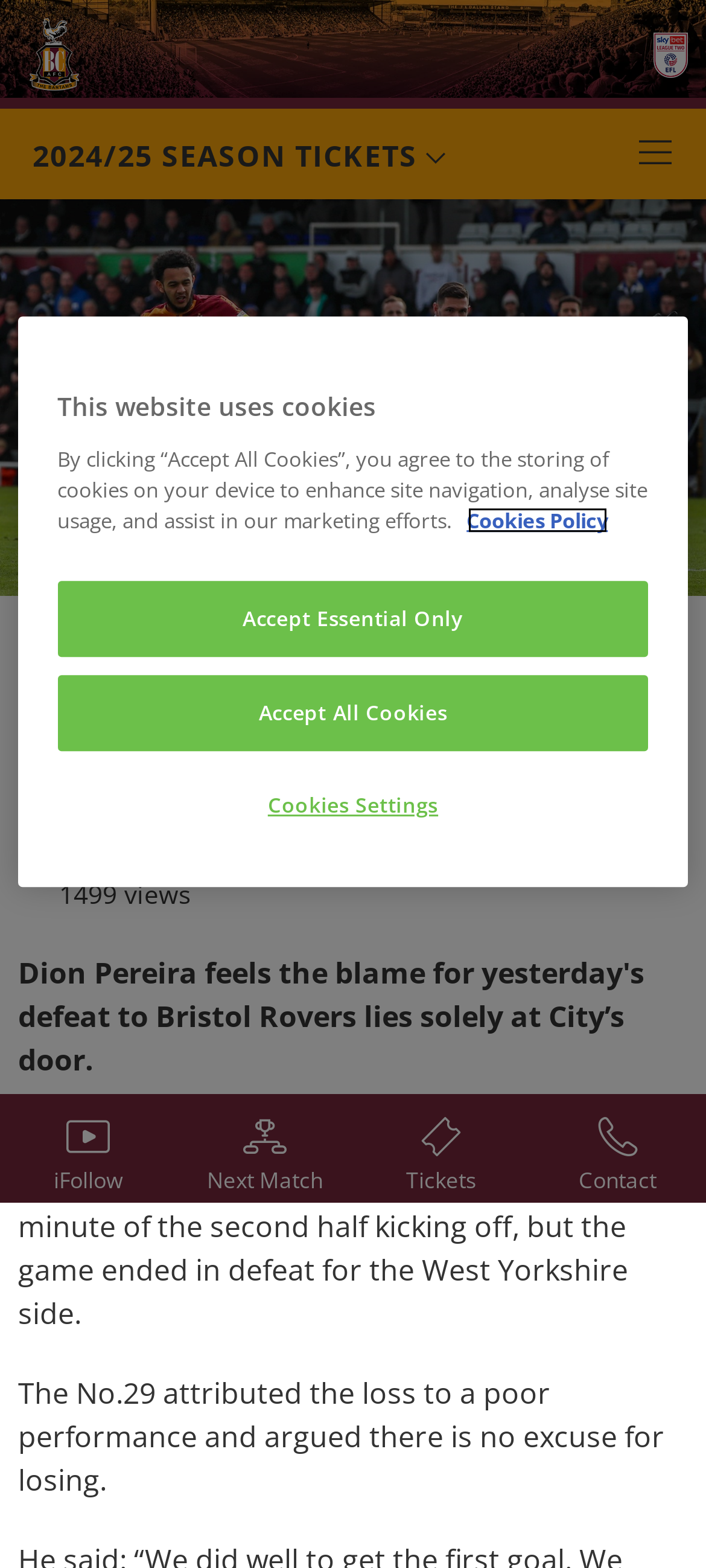Please identify the bounding box coordinates of the element that needs to be clicked to perform the following instruction: "Go to the tickets page".

[0.5, 0.698, 0.75, 0.767]